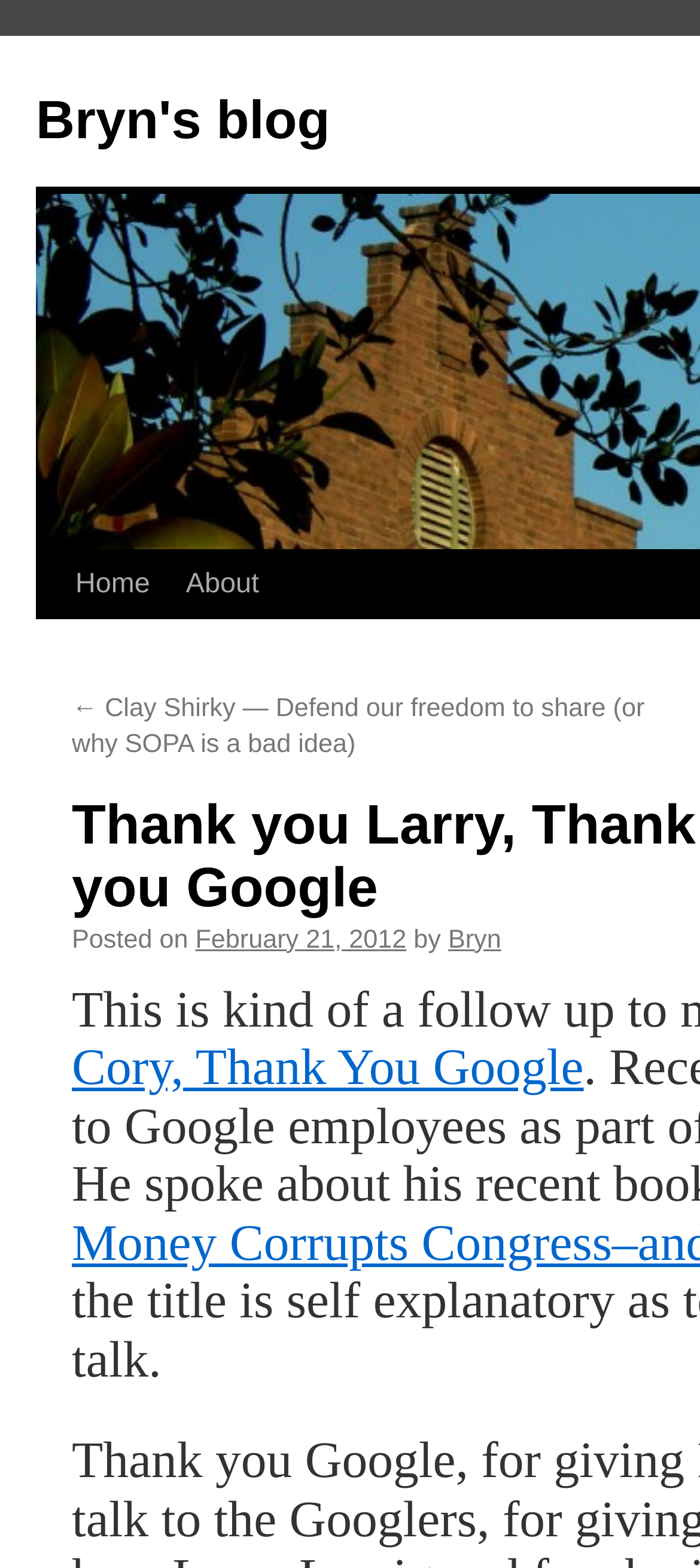Respond to the following question using a concise word or phrase: 
How many links are in the main navigation?

2